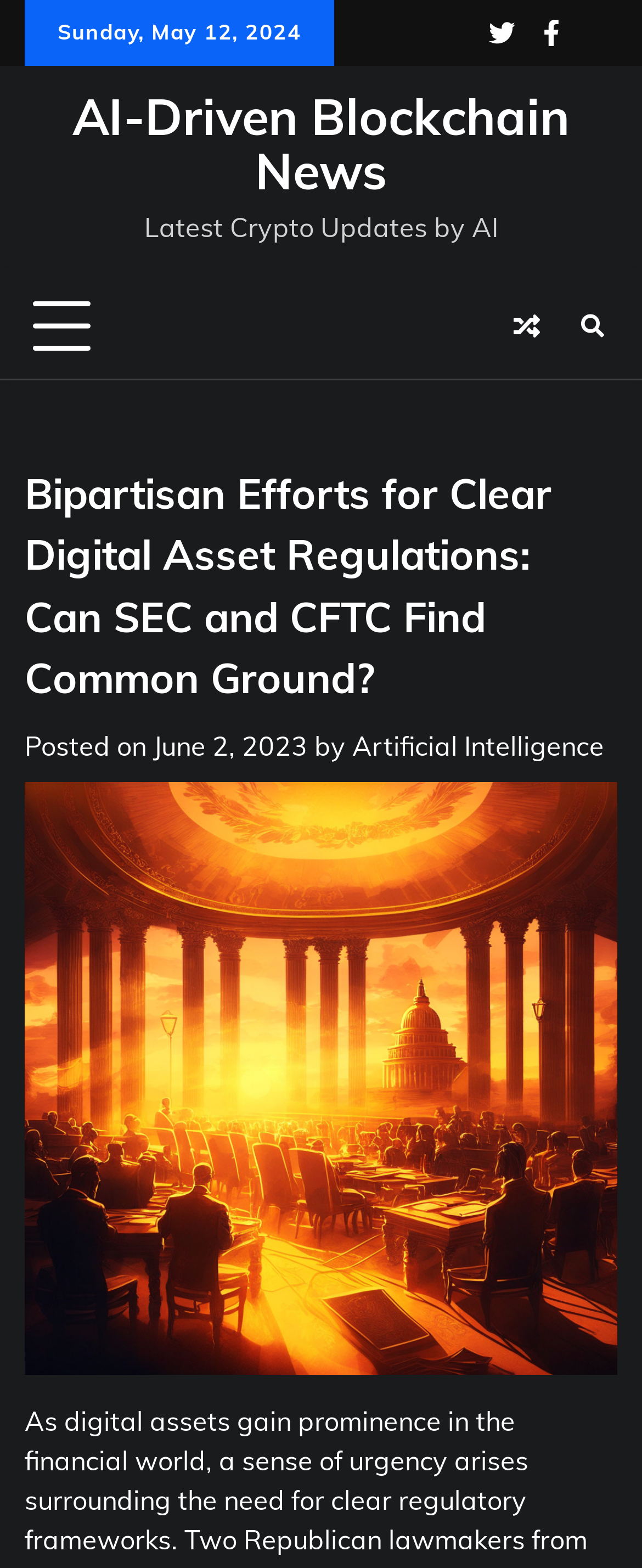What is the date of the latest article?
Please provide a single word or phrase based on the screenshot.

June 2, 2023